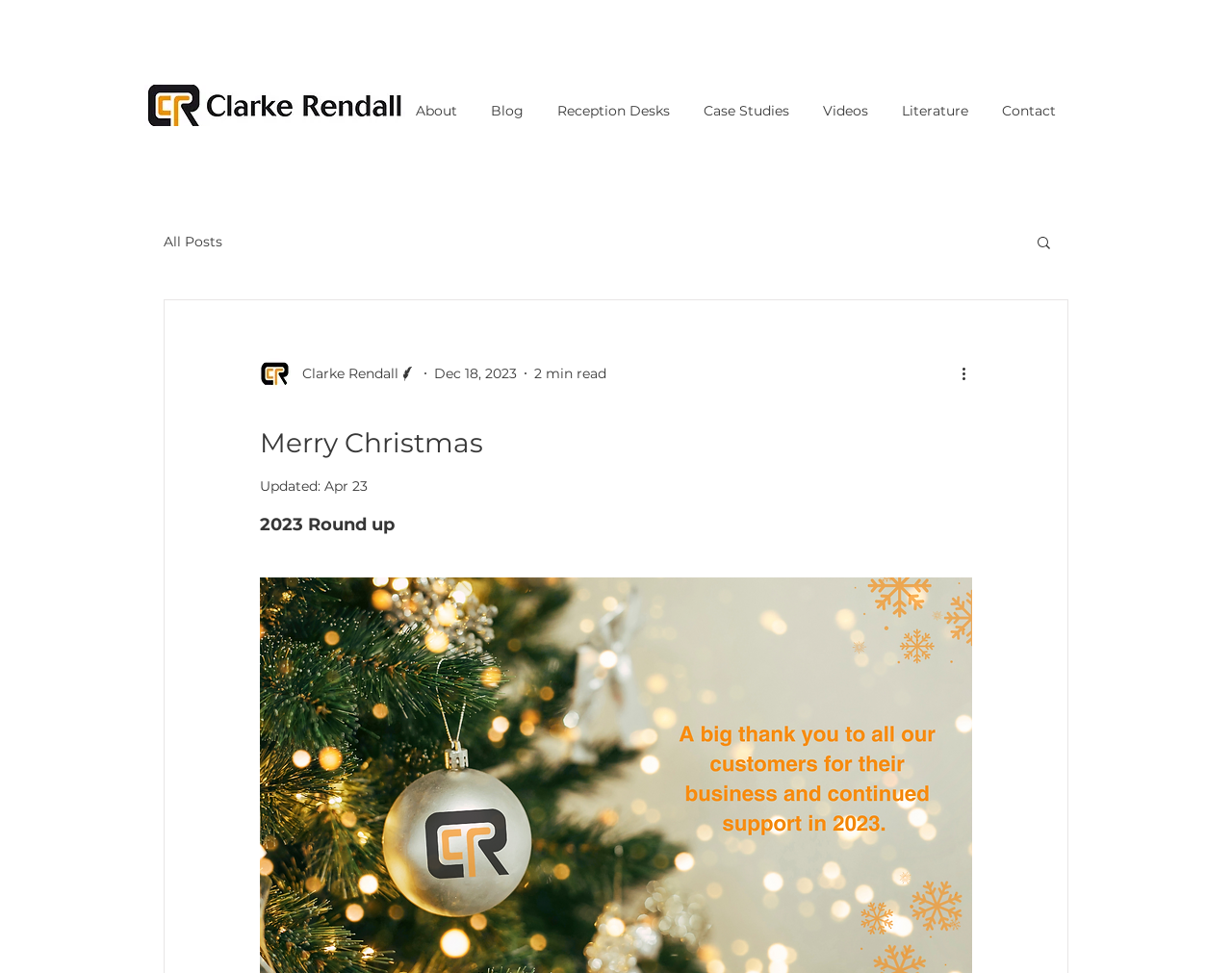What is the search button icon?
Please respond to the question with a detailed and thorough explanation.

I found the image element with no alt text under the button element 'Search', which is a child of the navigation element 'blog'.